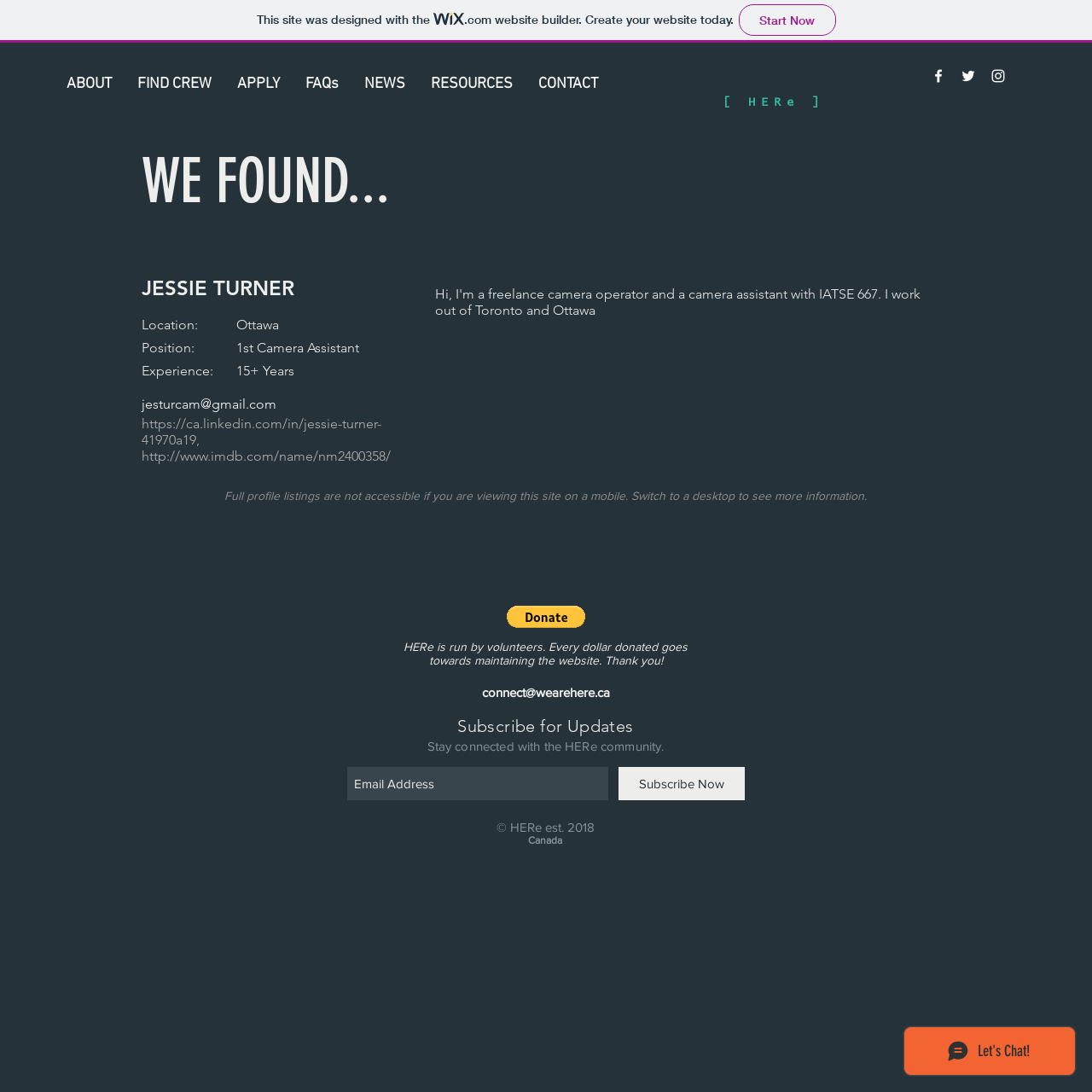Respond with a single word or phrase:
What is the minimum device requirement to view full profile listings?

Desktop